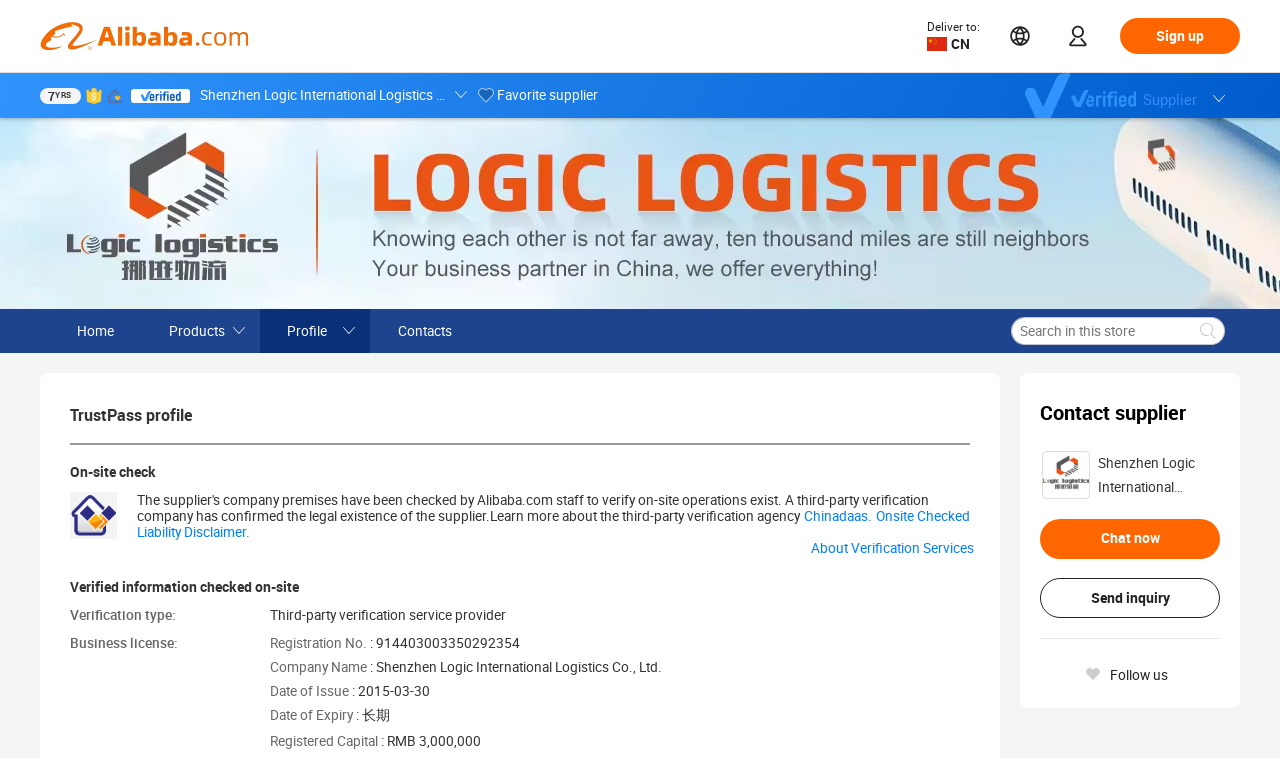Could you indicate the bounding box coordinates of the region to click in order to complete this instruction: "Click on supplier".

[0.801, 0.096, 0.969, 0.156]